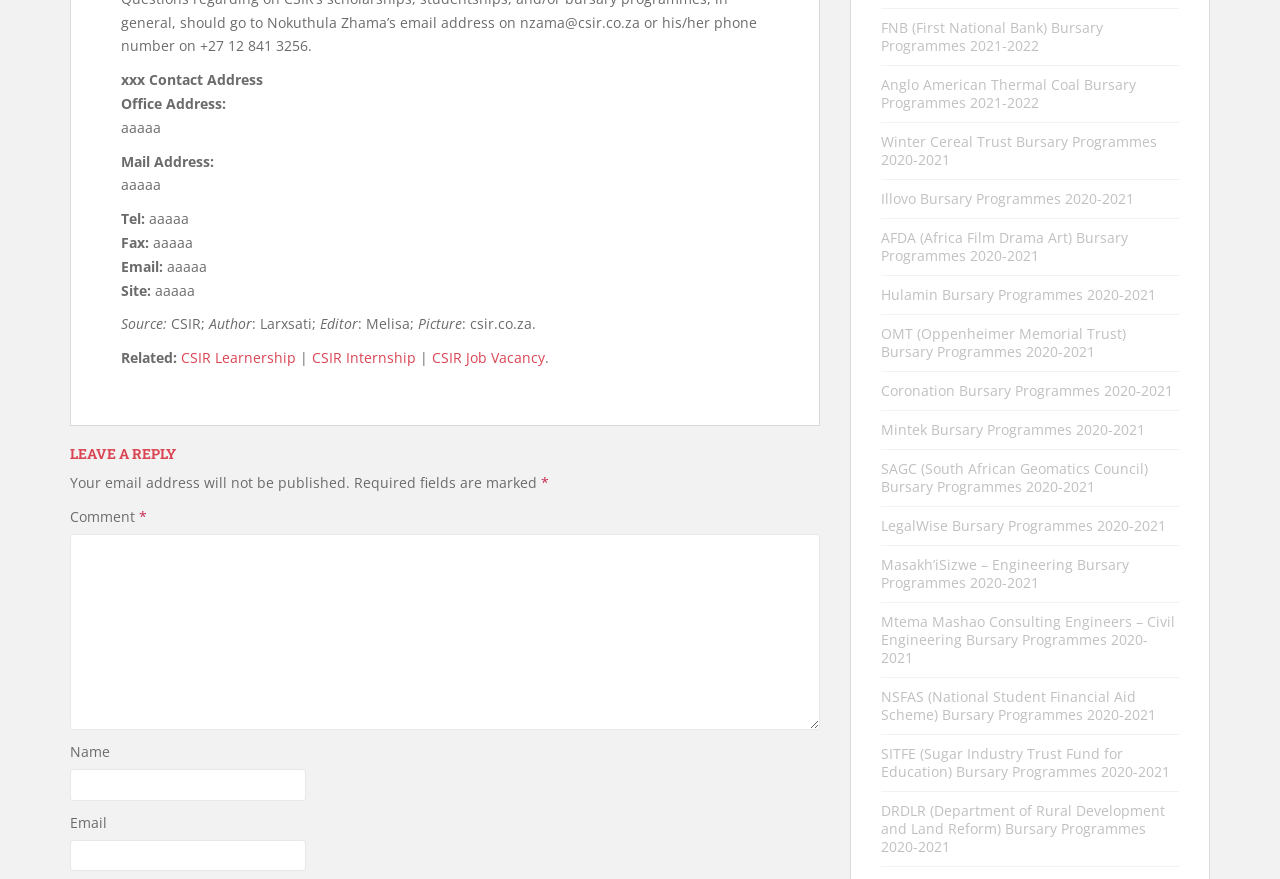What is the contact email address?
Kindly give a detailed and elaborate answer to the question.

The contact email address is mentioned at the top of the webpage, which is 'nzama@csir.co.za'.